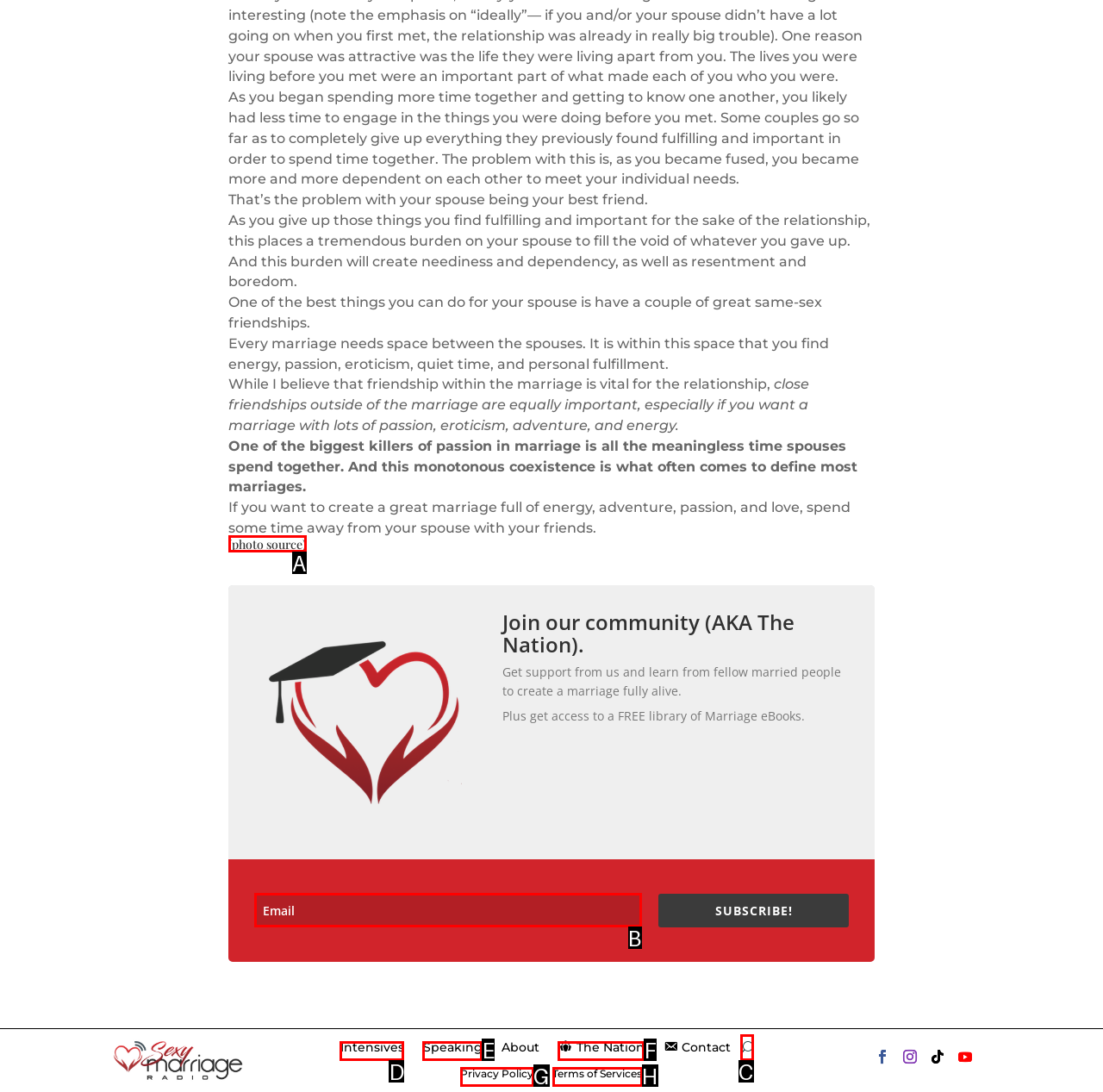Match the description: Notes to Financial Statements to the correct HTML element. Provide the letter of your choice from the given options.

None